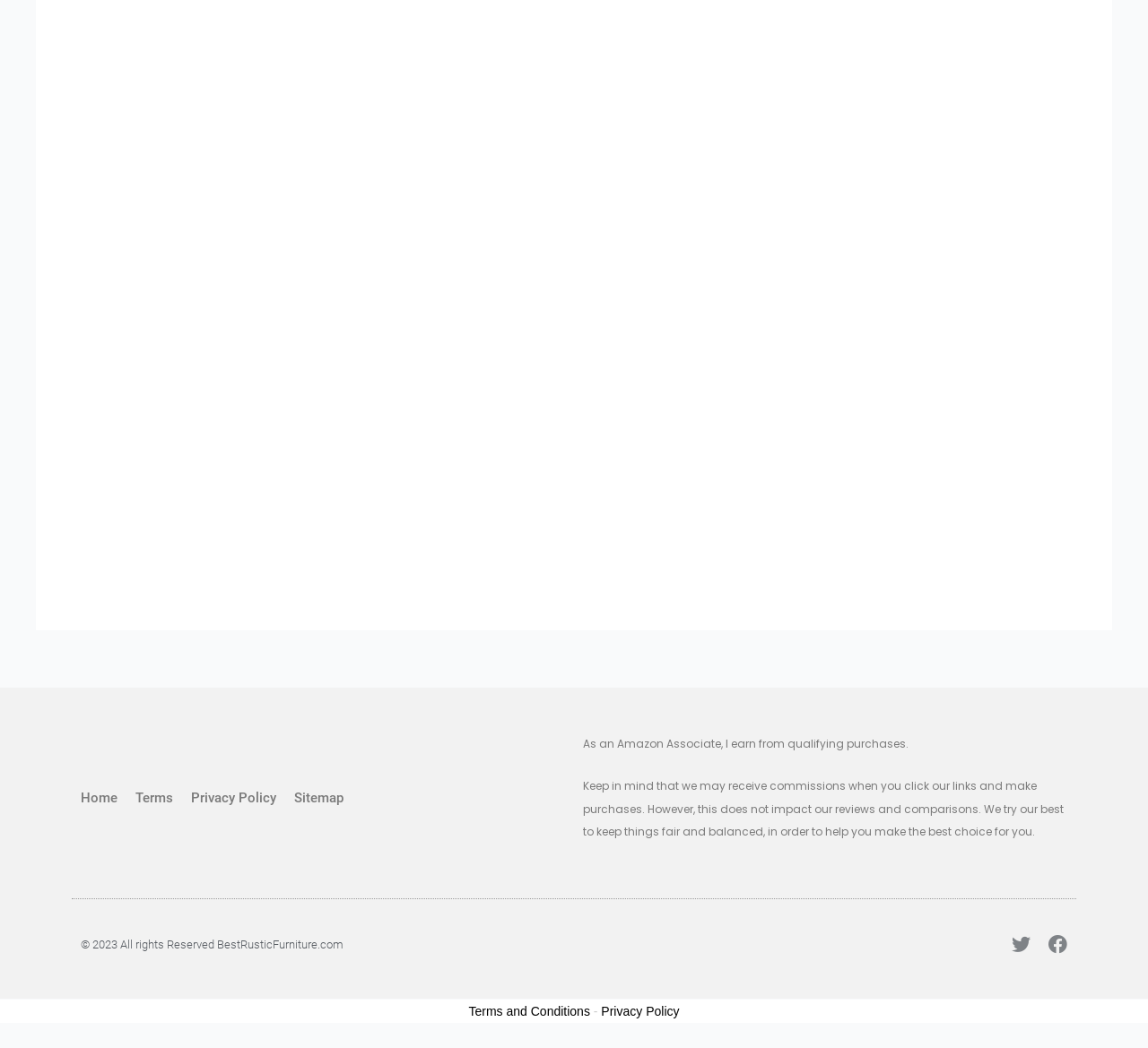Identify the bounding box coordinates necessary to click and complete the given instruction: "Go to the Home page".

[0.07, 0.741, 0.102, 0.781]